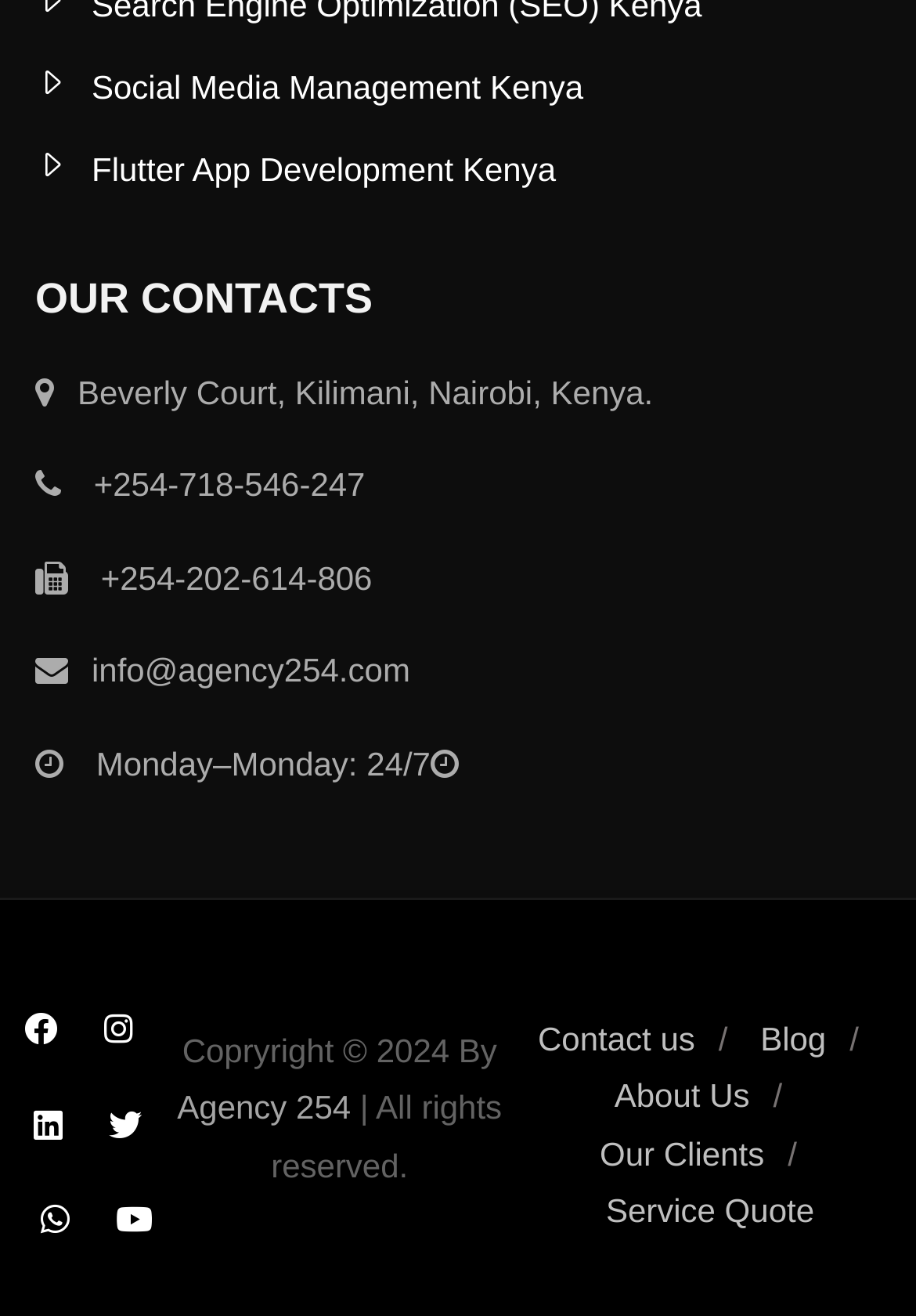Can you specify the bounding box coordinates for the region that should be clicked to fulfill this instruction: "Read the blog".

[0.83, 0.775, 0.902, 0.803]